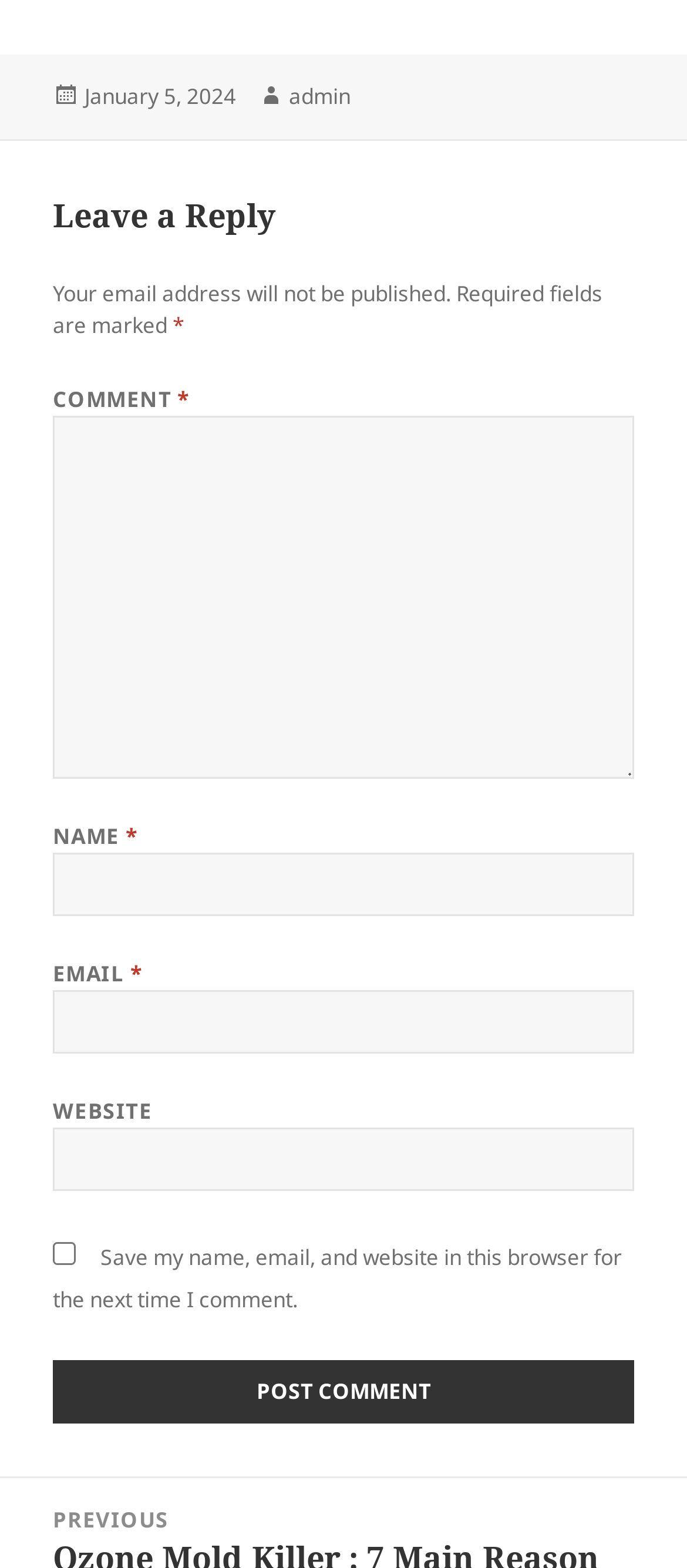Please provide a detailed answer to the question below by examining the image:
What is the purpose of the checkbox?

The checkbox is used to save the user's name, email, and website in the browser for the next time they comment. This is indicated by the text next to the checkbox, which says 'Save my name, email, and website in this browser for the next time I comment'.